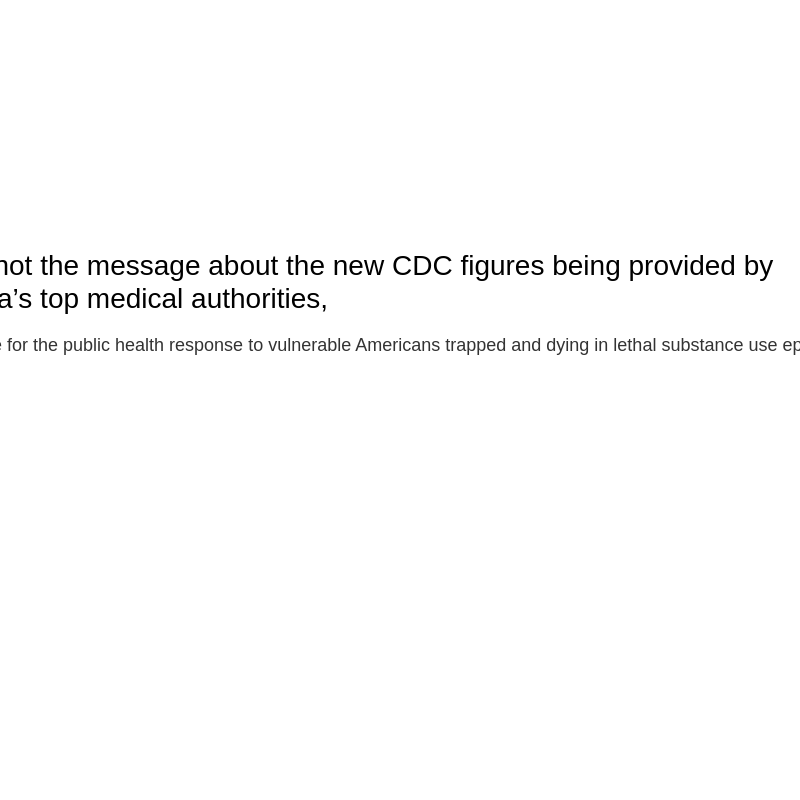What is being criticized in the message?
Using the image, provide a concise answer in one word or a short phrase.

Lack of reflection of new CDC figures